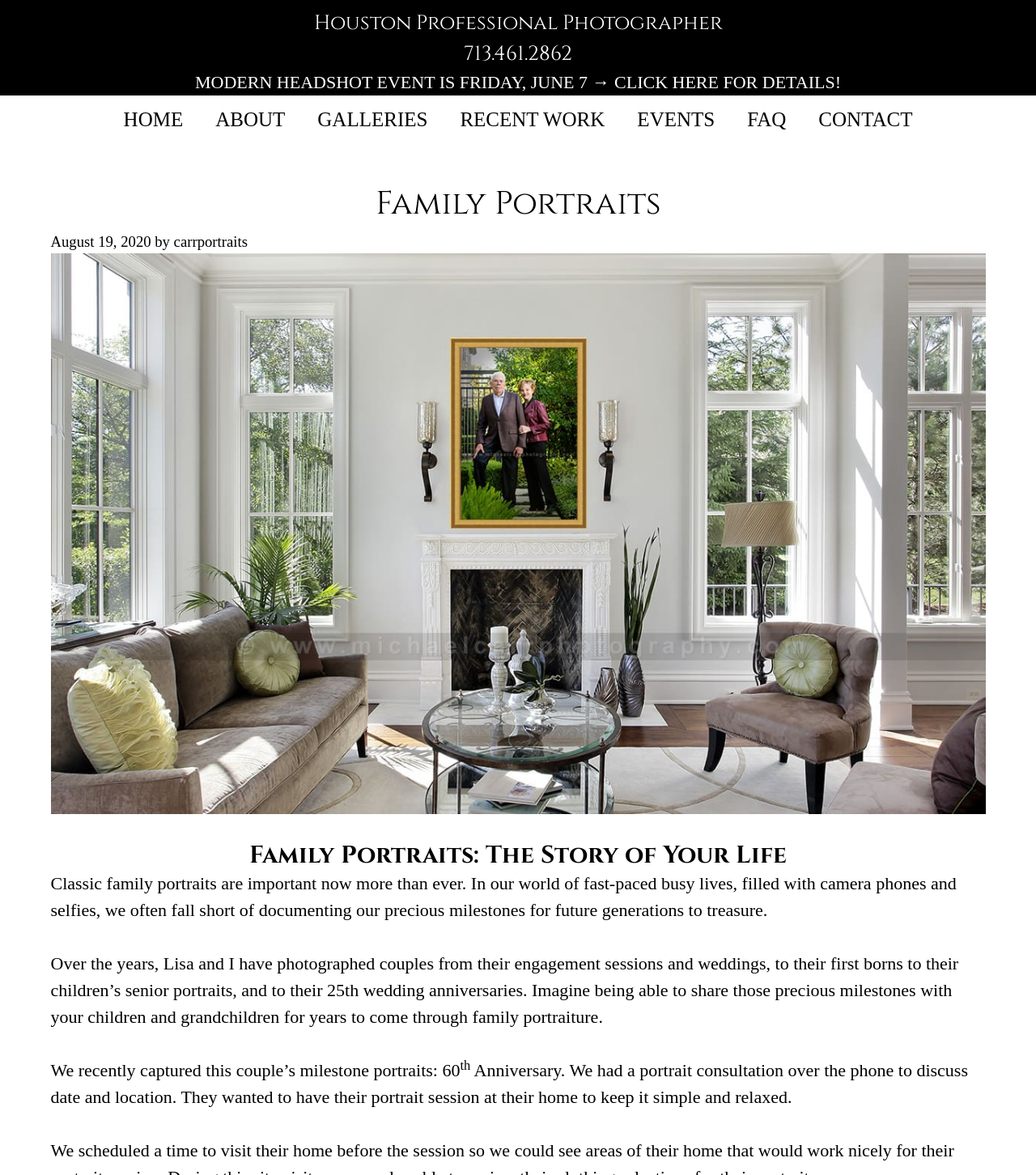Could you find the bounding box coordinates of the clickable area to complete this instruction: "Navigate to the home page"?

[0.104, 0.081, 0.192, 0.123]